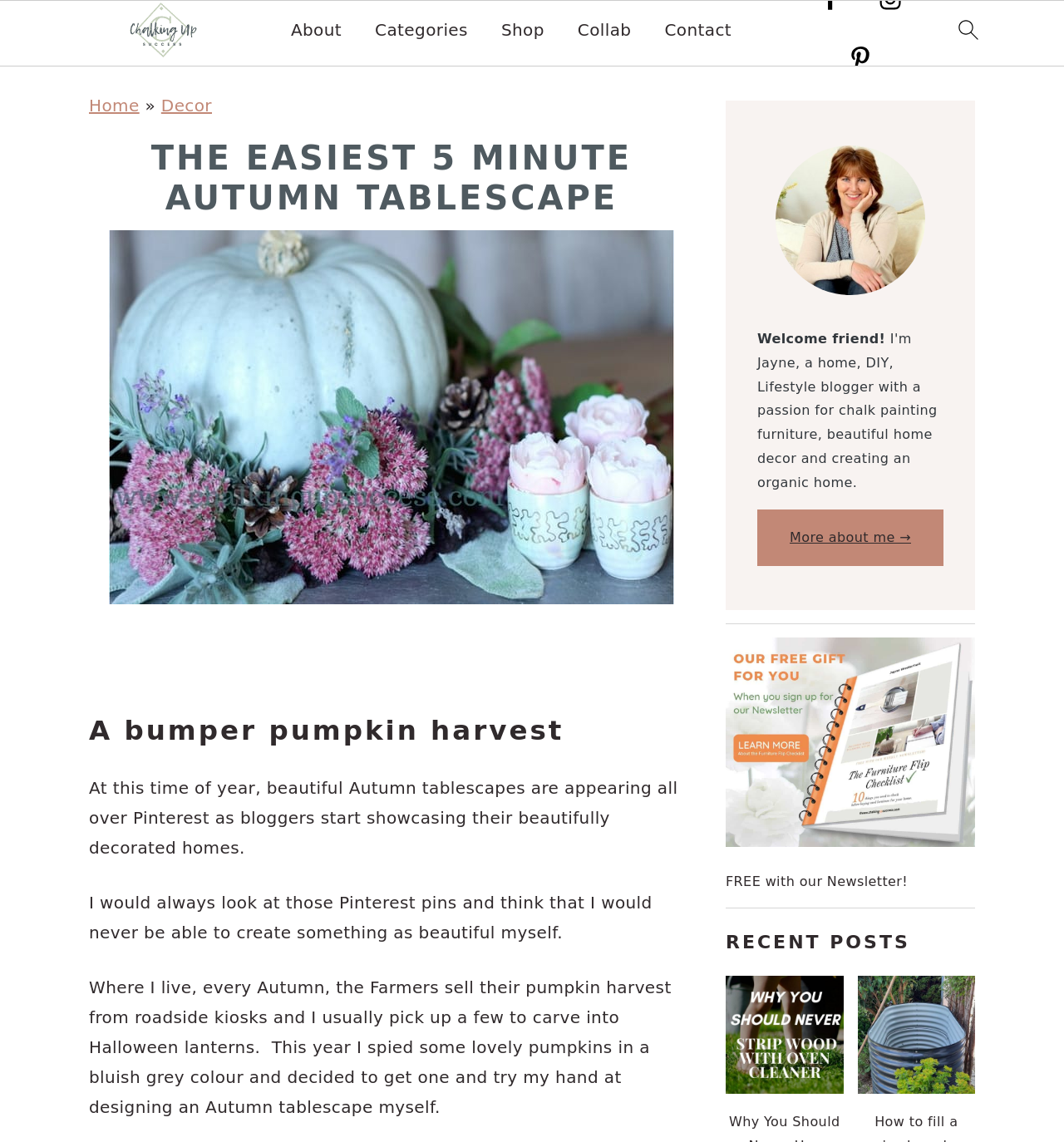Observe the image and answer the following question in detail: What is the author's initial feeling about creating an Autumn tablescape?

According to the text, the author initially thought that they would never be able to create something as beautiful as the Autumn tablescapes they saw on Pinterest, indicating that they felt insecure about their ability to create a beautiful tablescape.